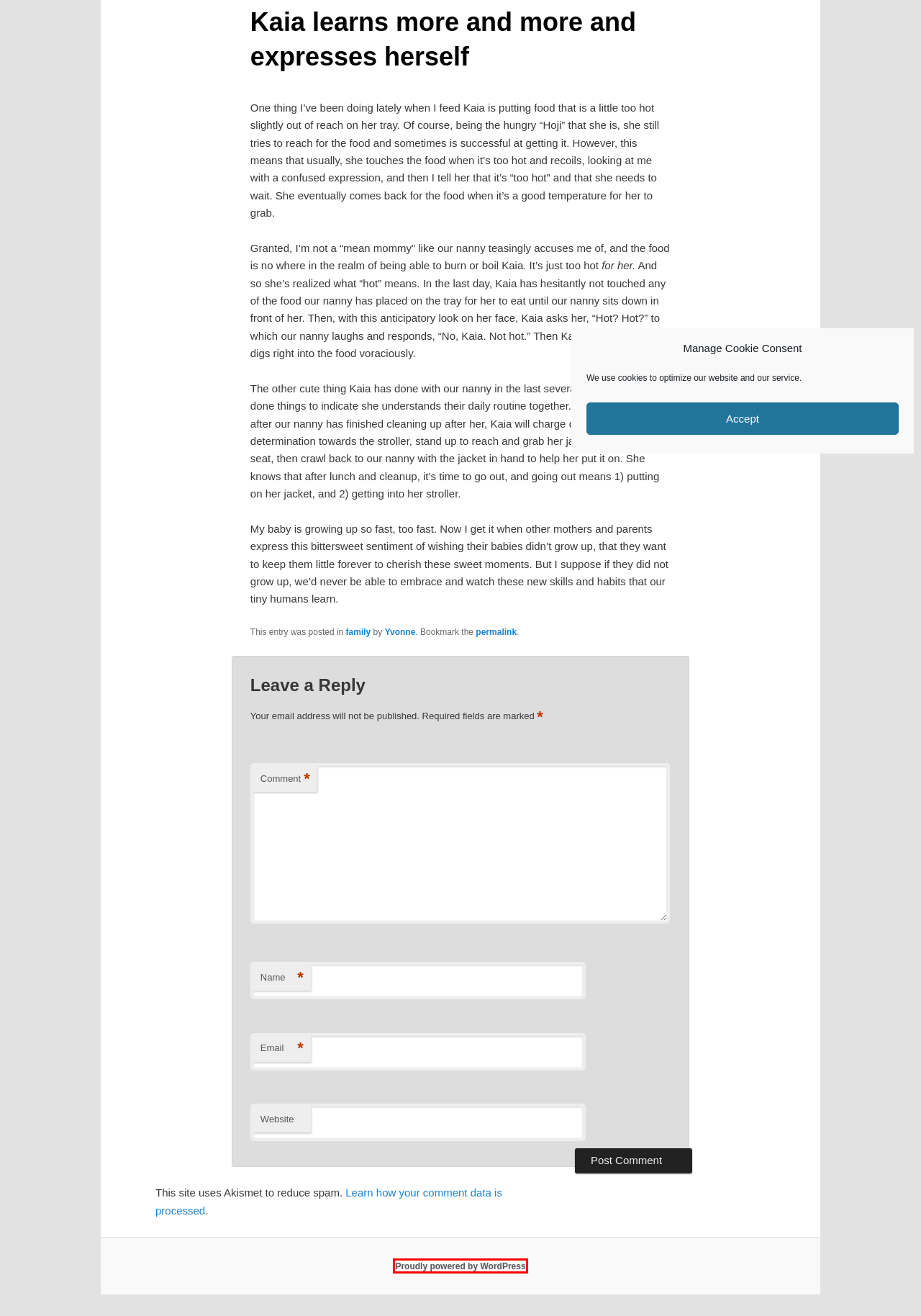You are provided with a screenshot of a webpage that has a red bounding box highlighting a UI element. Choose the most accurate webpage description that matches the new webpage after clicking the highlighted element. Here are your choices:
A. Snot sucking: a true highlight of early parenthood | mango girl's playground
B. Cookie Policy (US) | mango girl's playground
C. Index | mango girl's playground
D. mango girl's playground | sugar. food. travel. photography. ruminations. possibilities.
E. family | mango girl's playground
F. Yvonne | mango girl's playground
G. Privacy Policy – Akismet
H. Blog Tool, Publishing Platform, and CMS – WordPress.org

H